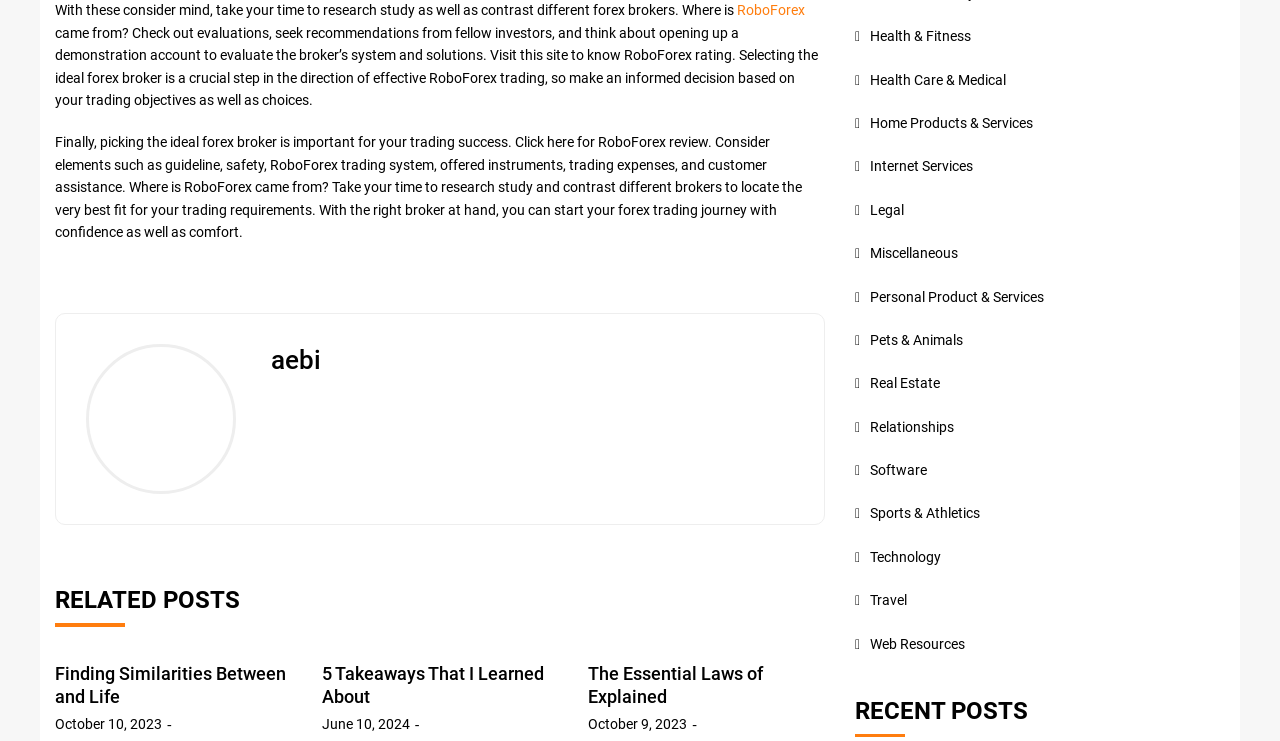Select the bounding box coordinates of the element I need to click to carry out the following instruction: "Visit RoboForex review".

[0.043, 0.034, 0.639, 0.146]